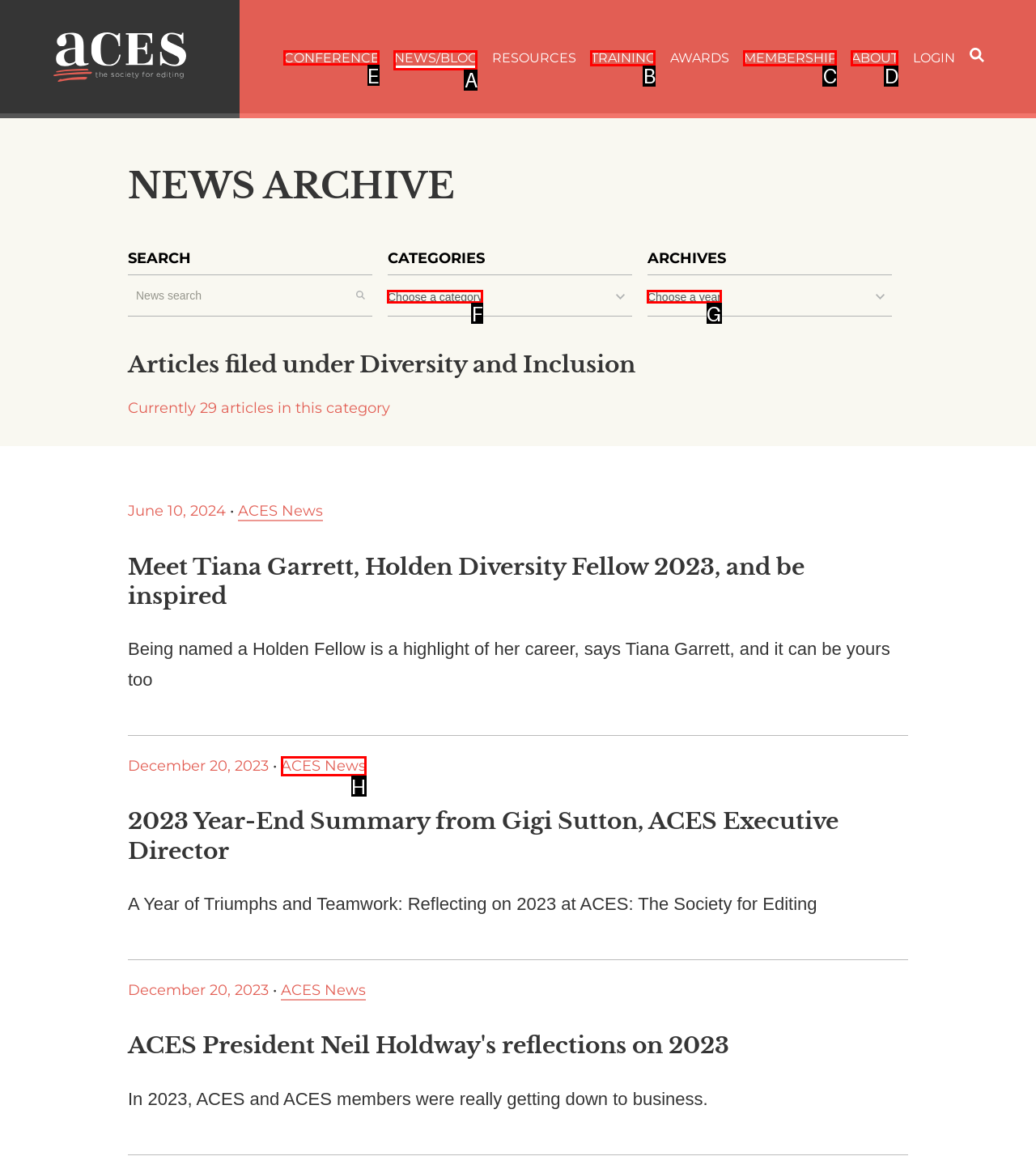Choose the letter that corresponds to the correct button to accomplish the task: Click the CONFERENCE link
Reply with the letter of the correct selection only.

E